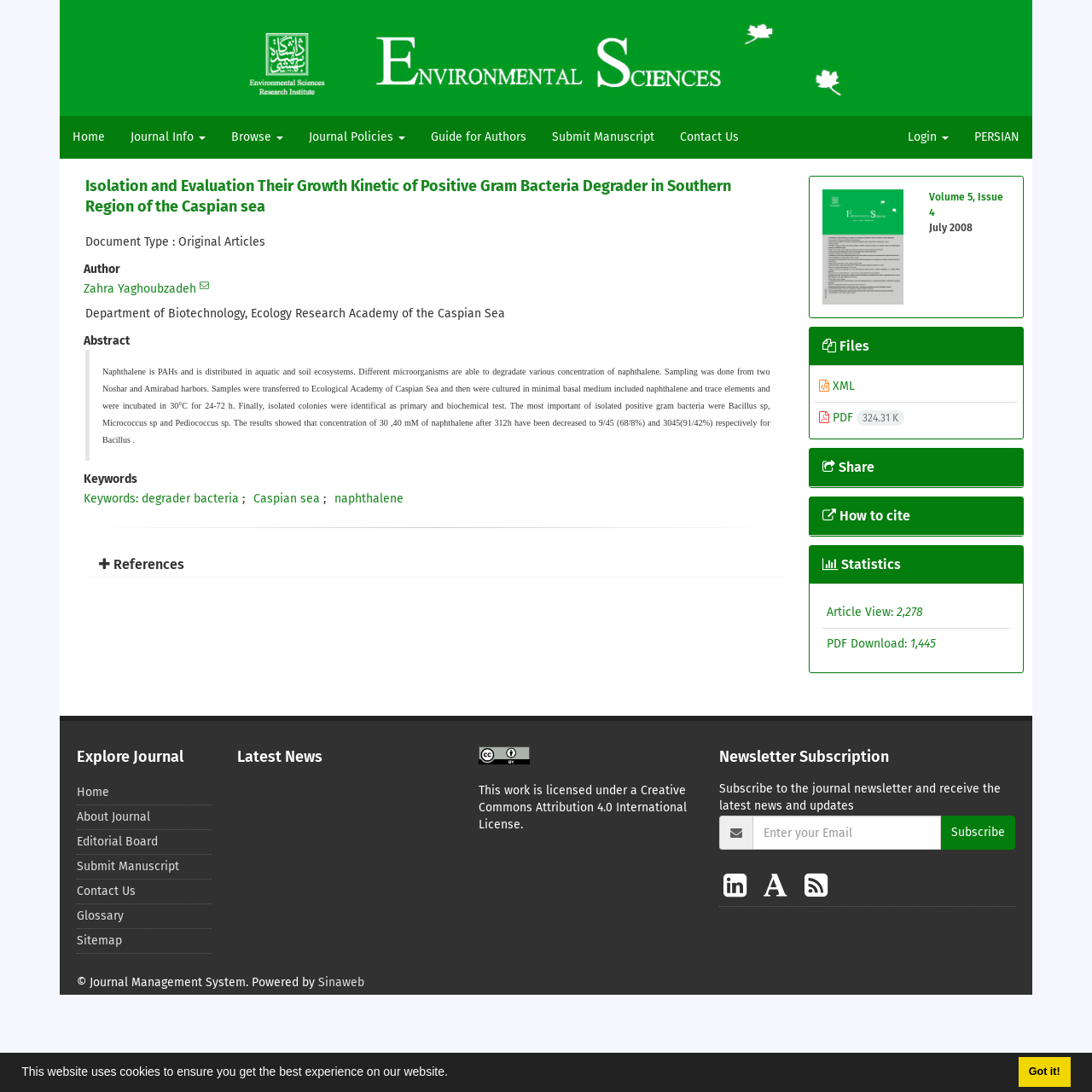Explain the webpage in detail.

This webpage is about a scientific article titled "Isolation and Evaluation Their Growth Kinetic of Positive Gram Bacteria Degrader in Southern Region of the Caspian sea". At the top of the page, there is a cookie consent dialog with a message and two buttons. Below it, there is a header section with a logo image, navigation links, and a login button.

The main content of the page is divided into several sections. The first section displays the article title, document type, author, and department information. The abstract of the article is presented in a series of paragraphs, which describe the research on naphthalene degradation by microorganisms in aquatic and soil ecosystems.

Following the abstract, there are sections for keywords, references, and files related to the article. The keywords section lists several relevant terms, including "degrader bacteria", "Caspian sea", and "naphthalene". The references section has a heading, but no specific references are listed. The files section provides links to download the article in XML and PDF formats.

On the right side of the page, there are several sections, including a "Share" section, a "How to cite" section, a "Statistics" section, and a section displaying the article view and PDF download counts.

At the bottom of the page, there is a footer section with links to explore the journal, including "Home", "About Journal", "Editorial Board", and others. There is also a "Latest News" section with some empty space, and a "Newsletter Subscription" section with a brief description and a call to action to subscribe to the journal newsletter. Finally, there is a copyright notice at the very bottom of the page.